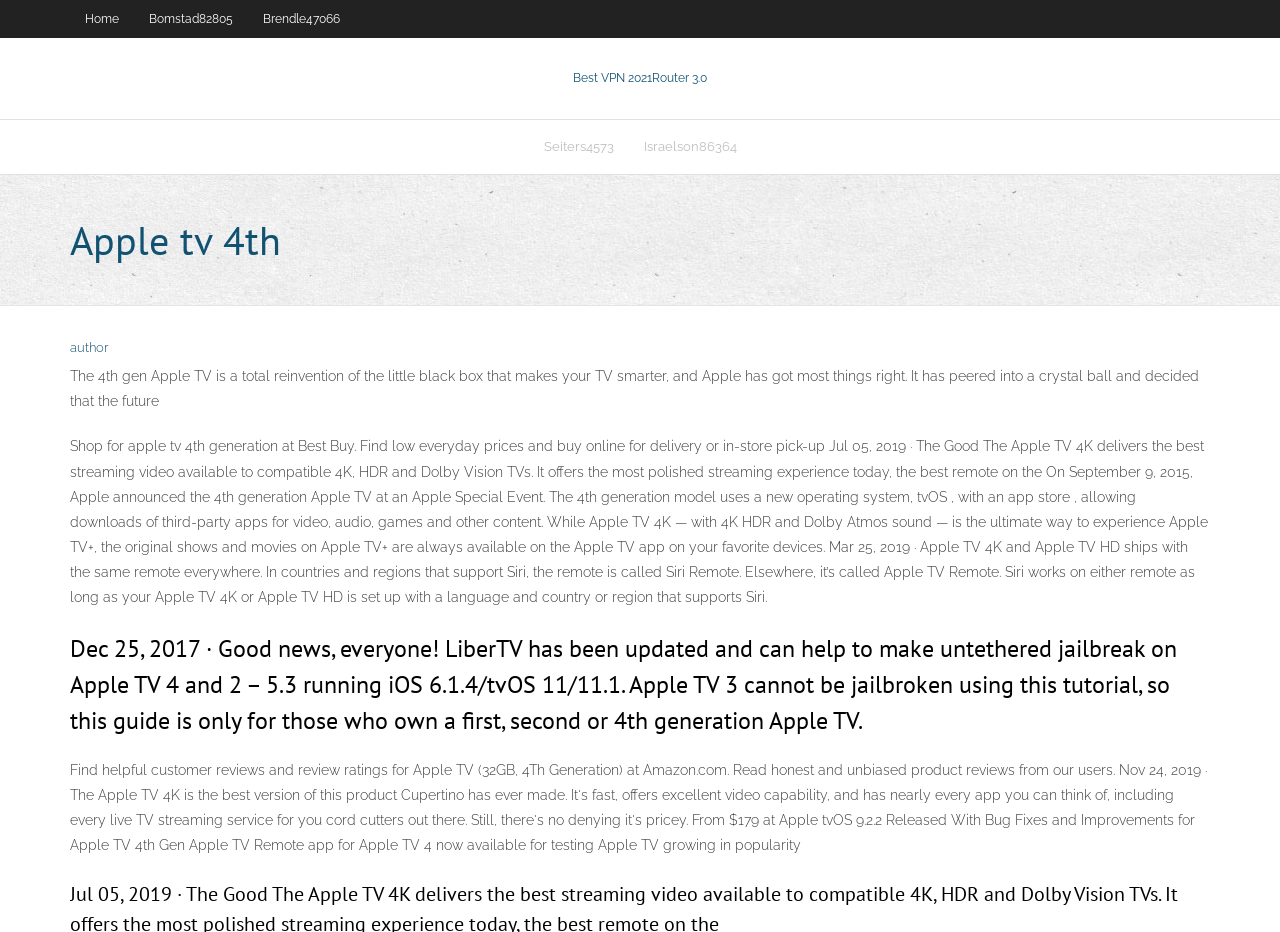Please reply to the following question using a single word or phrase: 
What is the purpose of the Apple TV?

Make TV smarter